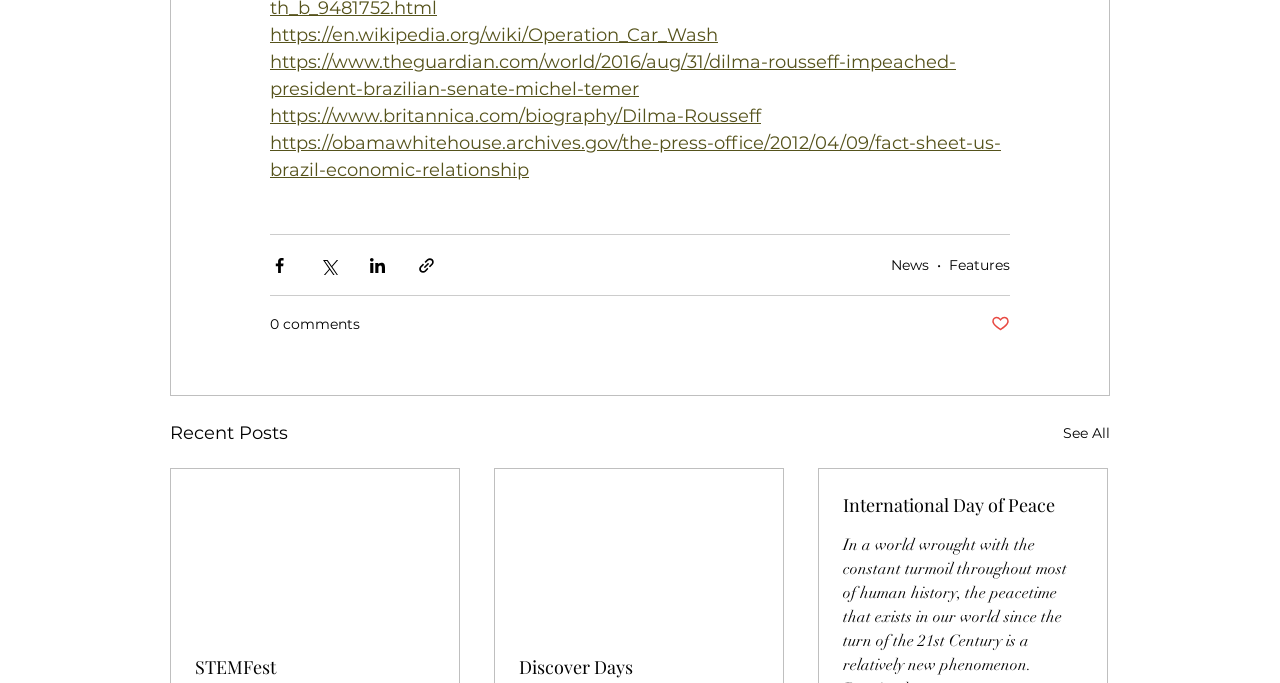Please find the bounding box coordinates of the element's region to be clicked to carry out this instruction: "Share via Twitter".

[0.249, 0.374, 0.264, 0.402]